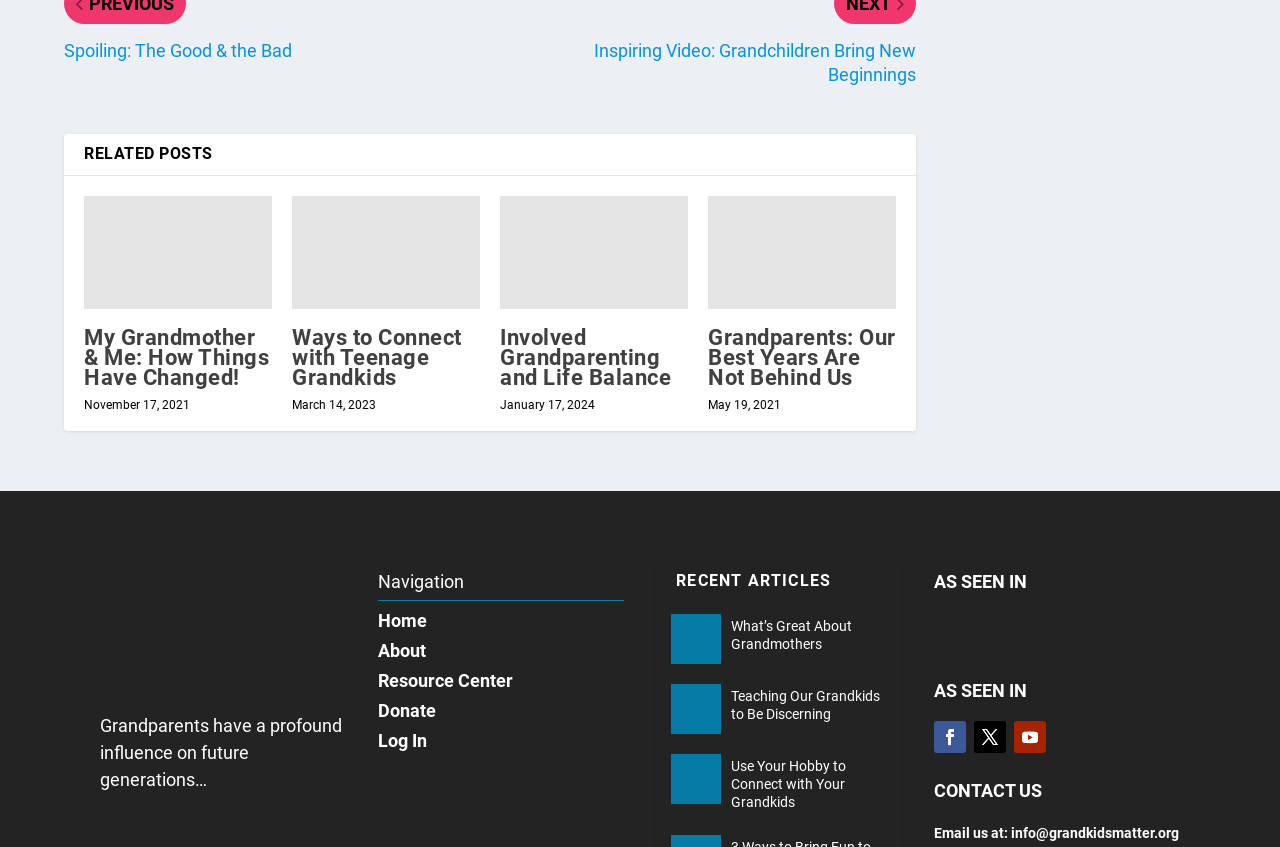How many related posts are there?
Please provide a comprehensive answer based on the contents of the image.

I counted the number of links under the 'RELATED POSTS' heading, and there are 5 links with images and text descriptions.